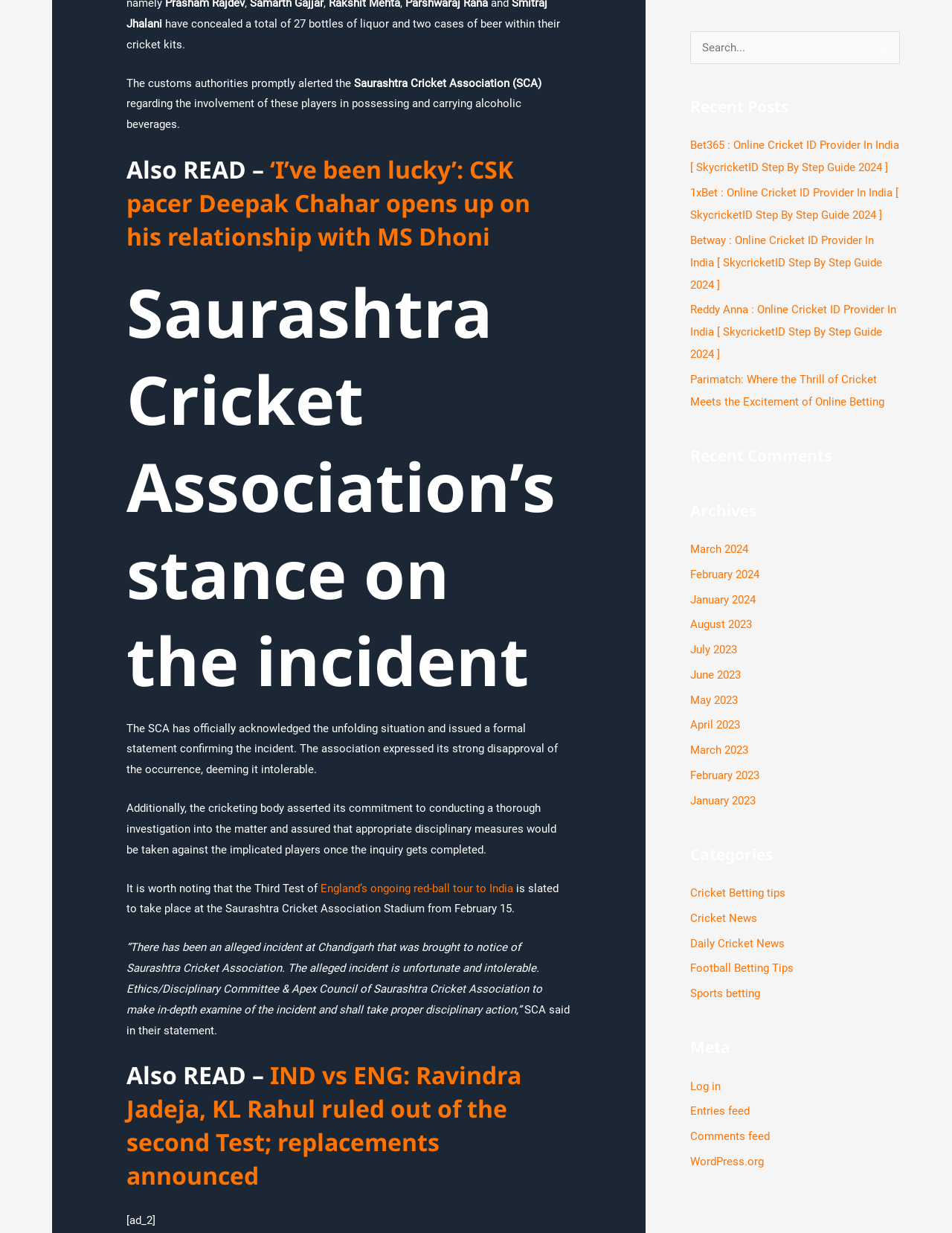Using the description "February 2023", locate and provide the bounding box of the UI element.

[0.725, 0.623, 0.798, 0.634]